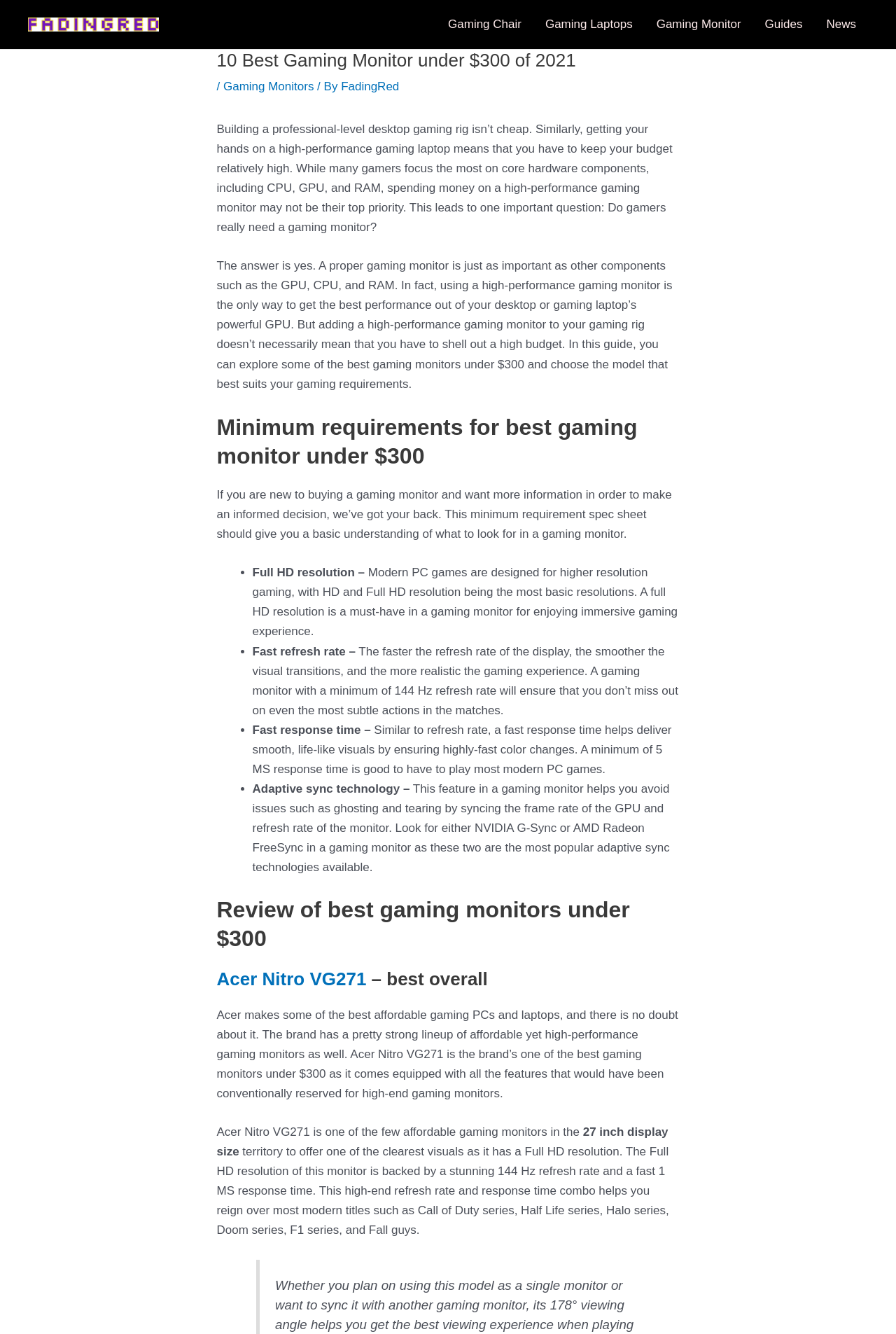Locate the bounding box coordinates of the segment that needs to be clicked to meet this instruction: "Explore the review of Acer Nitro VG271".

[0.242, 0.726, 0.409, 0.742]